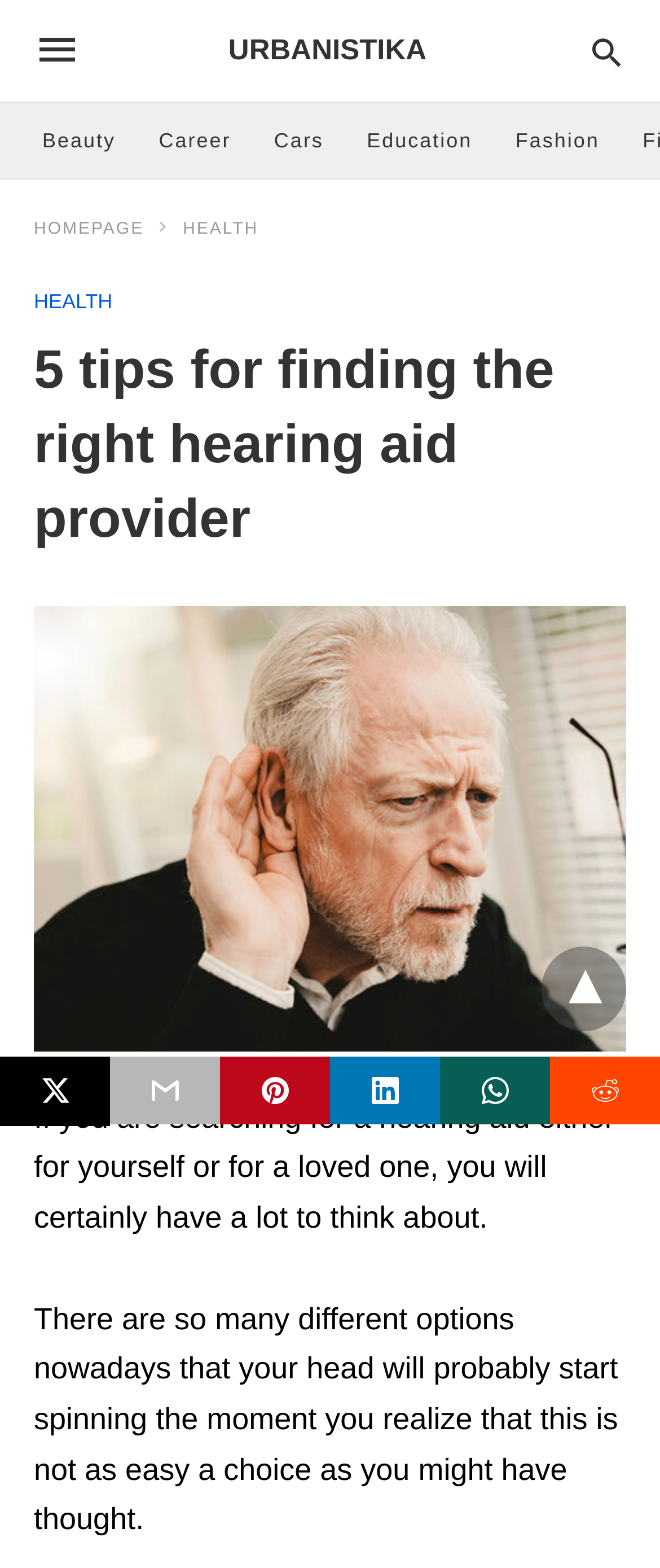What is the purpose of the search bar?
Use the information from the image to give a detailed answer to the question.

The search bar is located at the top of the webpage, and it has a label 'Type your query', indicating that it is meant for users to type in their search queries.